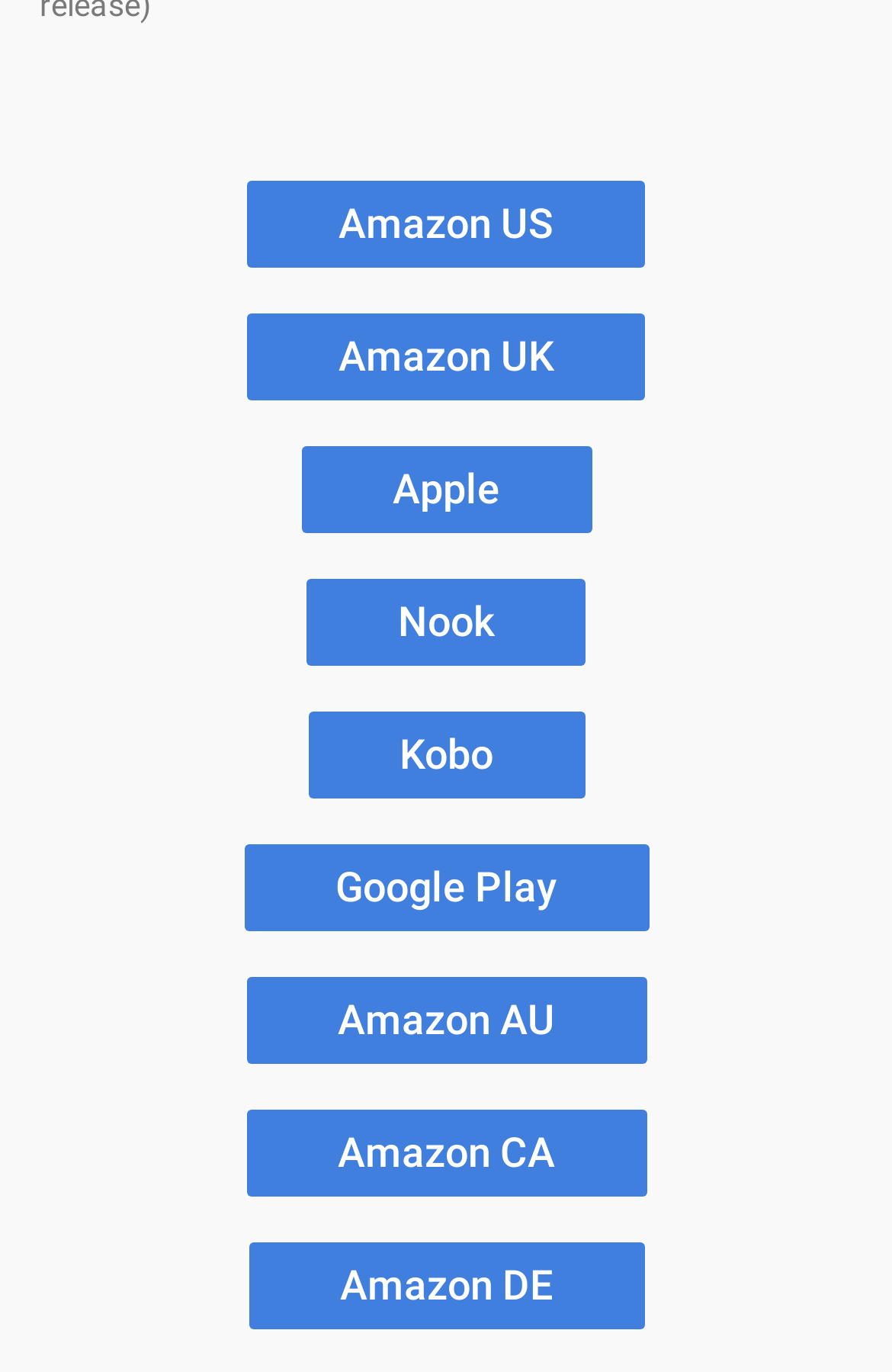Using the information in the image, give a comprehensive answer to the question: 
What are the available e-book stores?

By examining the links on the webpage, I can see that there are multiple e-book stores listed, including Amazon (with different country options), Apple, Nook, Kobo, and Google Play.